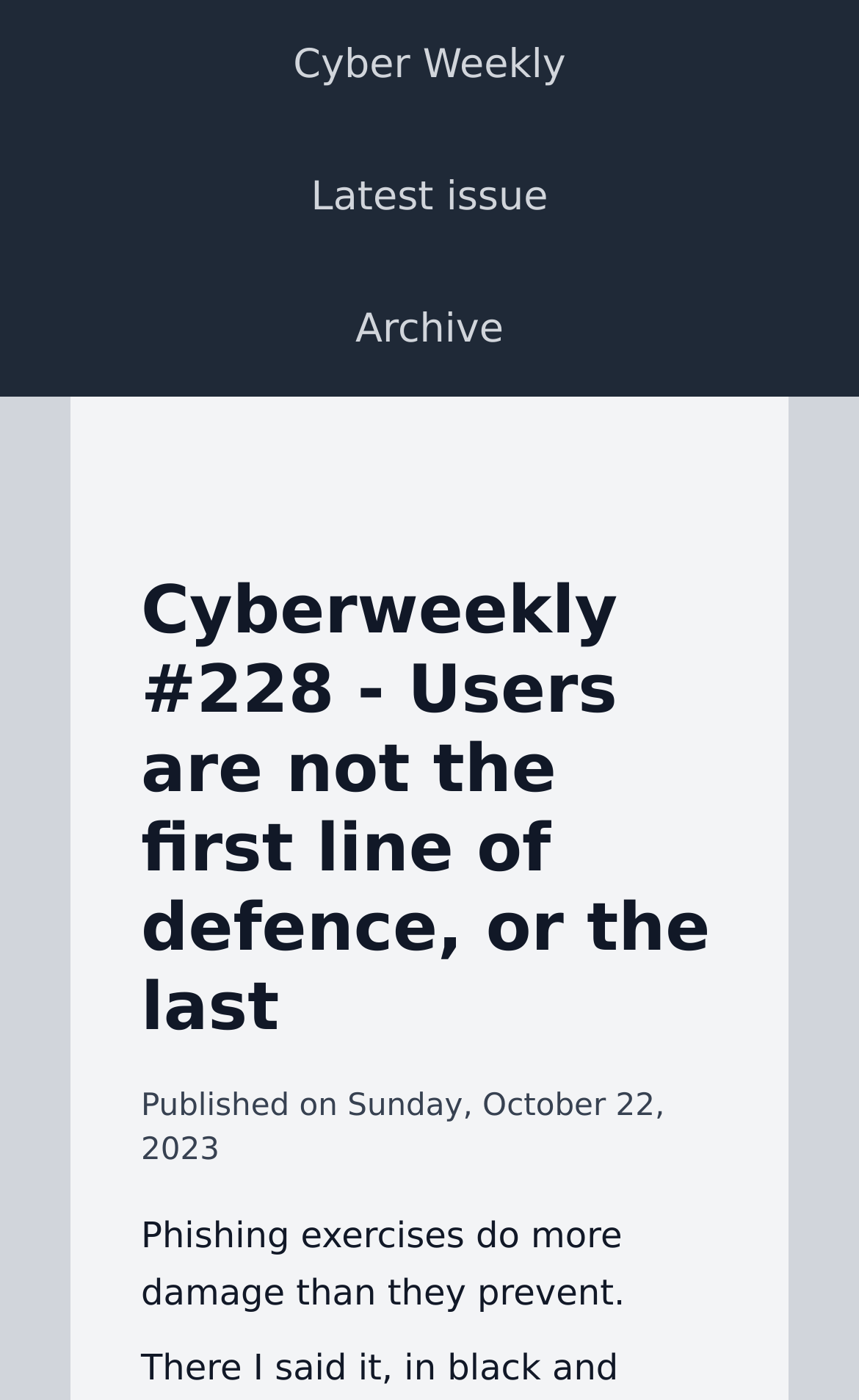Predict the bounding box coordinates of the UI element that matches this description: "Latest issue". The coordinates should be in the format [left, top, right, bottom] with each value between 0 and 1.

[0.331, 0.094, 0.669, 0.189]